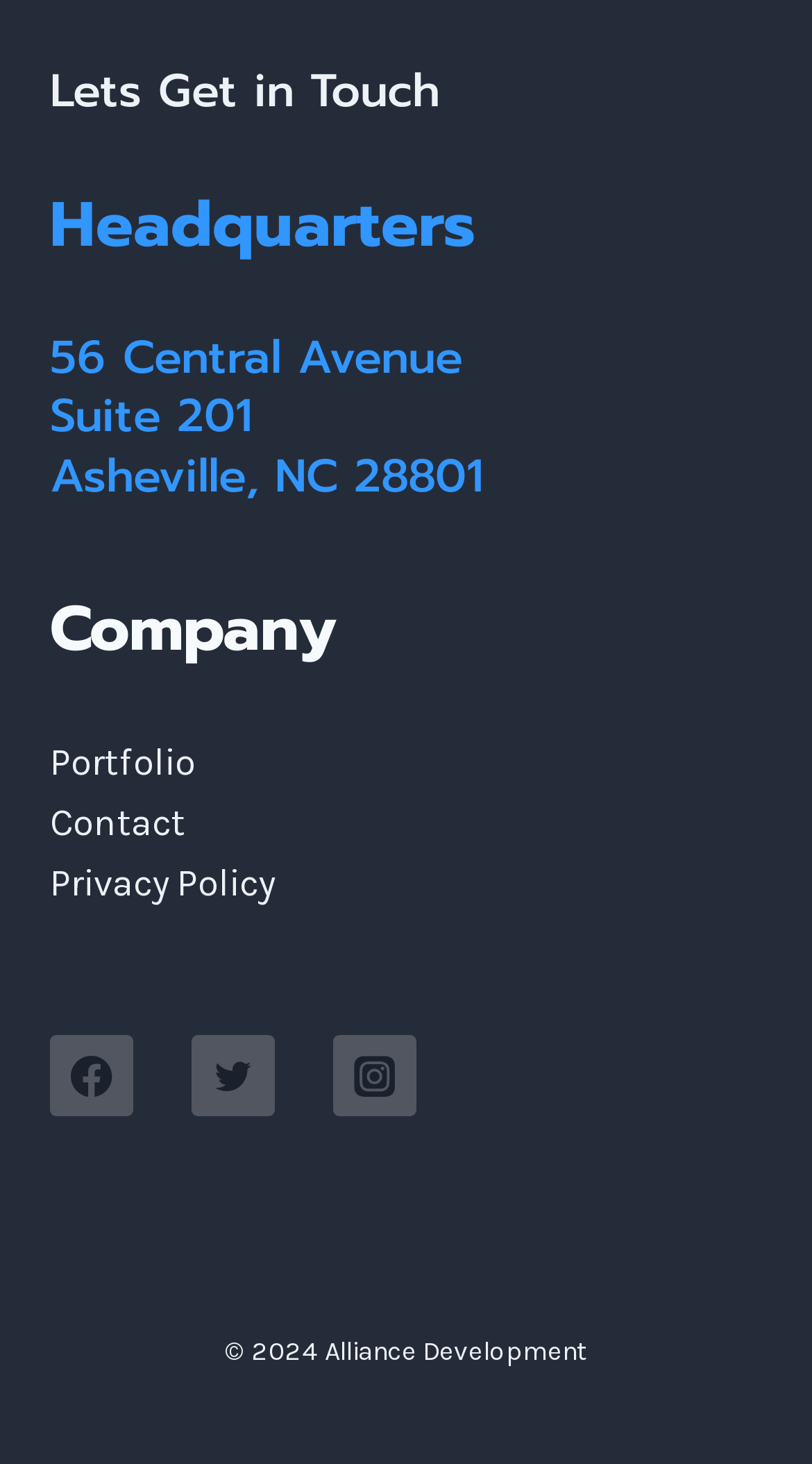Bounding box coordinates are specified in the format (top-left x, top-left y, bottom-right x, bottom-right y). All values are floating point numbers bounded between 0 and 1. Please provide the bounding box coordinate of the region this sentence describes: Lets Get in Touch

[0.062, 0.039, 0.541, 0.085]